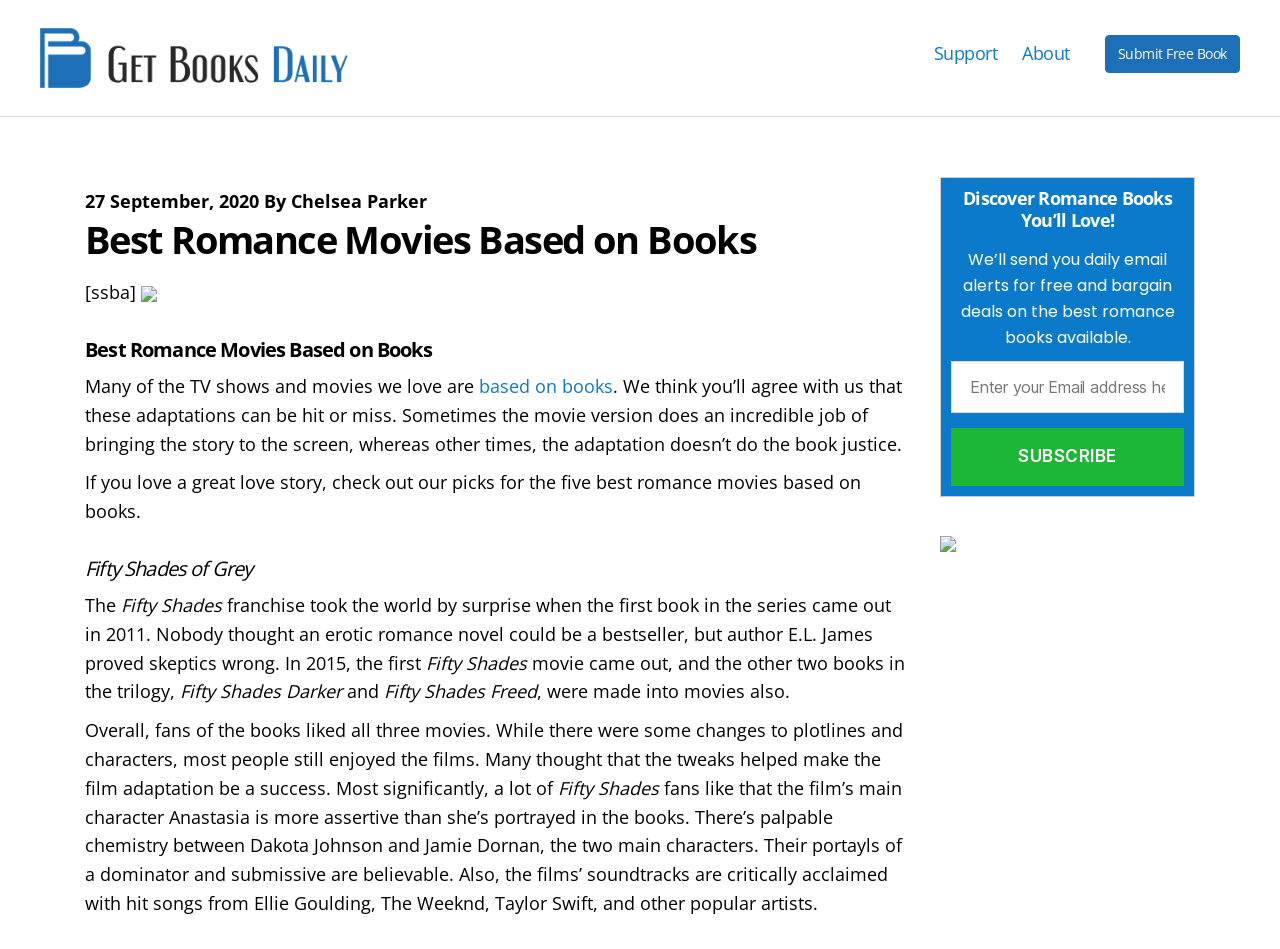Using the provided element description, identify the bounding box coordinates as (top-left x, top-left y, bottom-right x, bottom-right y). Ensure all values are between 0 and 1. Description: Submit Free Book

[0.863, 0.043, 0.969, 0.084]